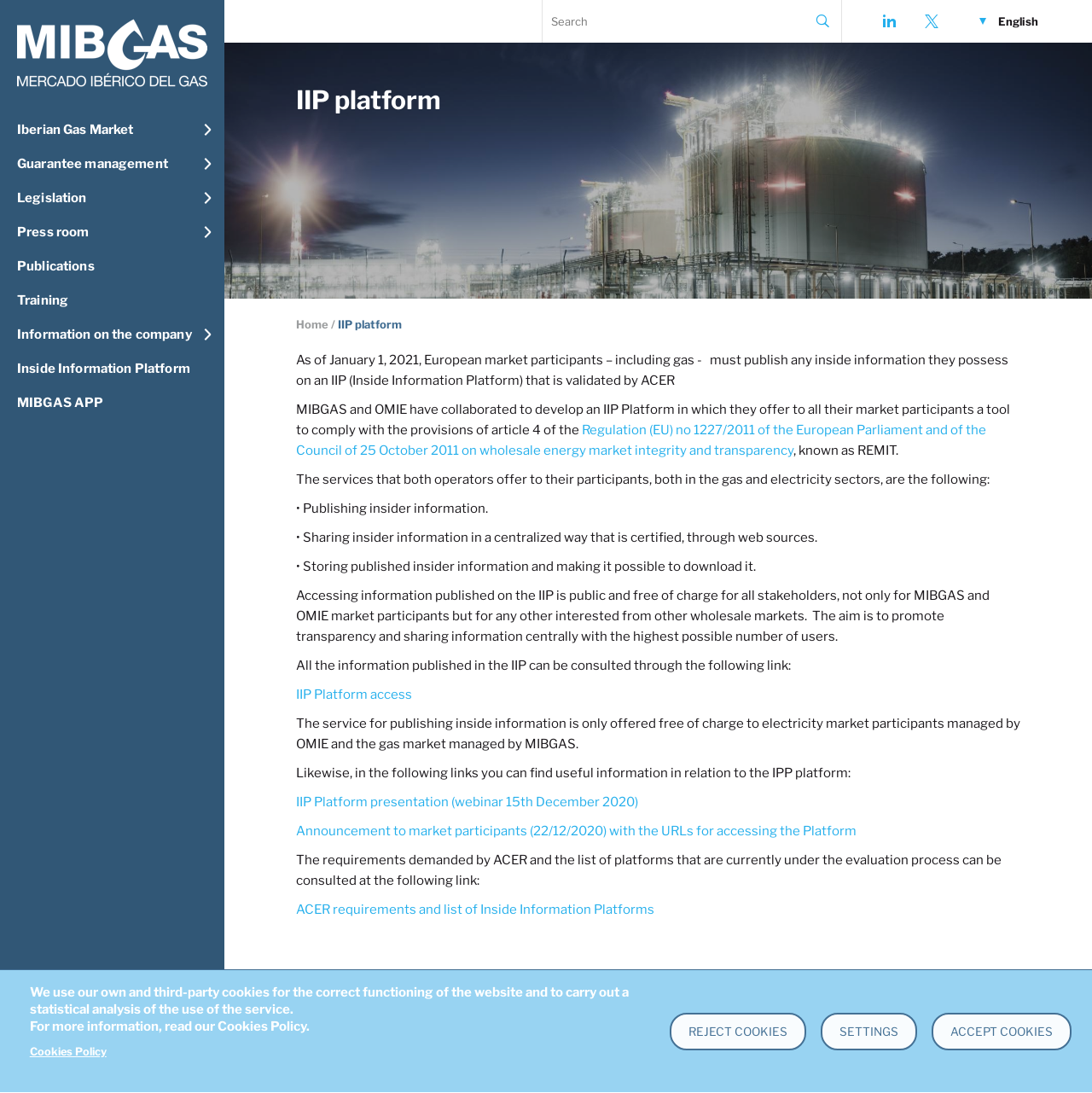Locate the bounding box of the user interface element based on this description: "IIP Platform access".

[0.271, 0.628, 0.377, 0.642]